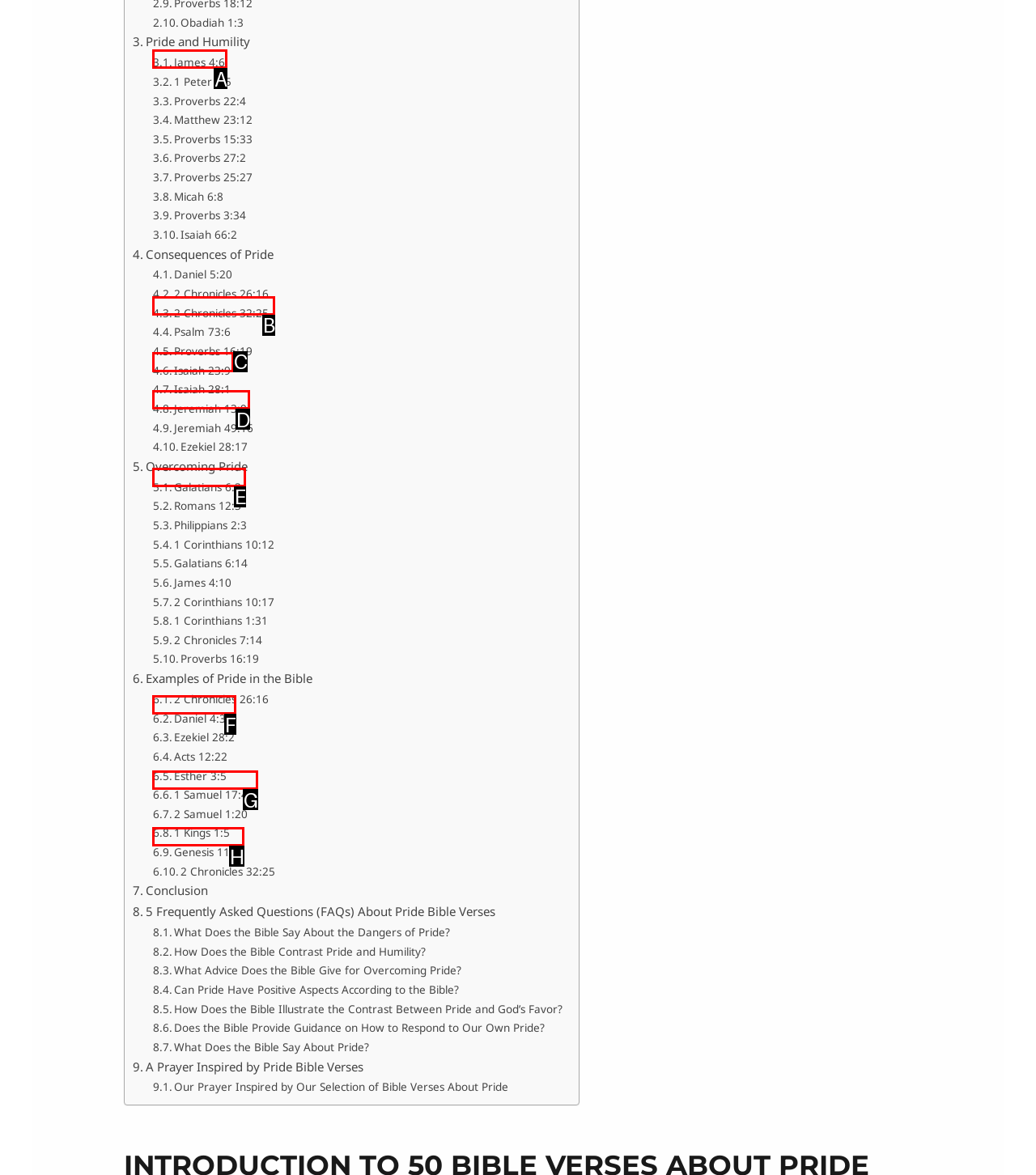Identify which HTML element matches the description: Spreads
Provide your answer in the form of the letter of the correct option from the listed choices.

None